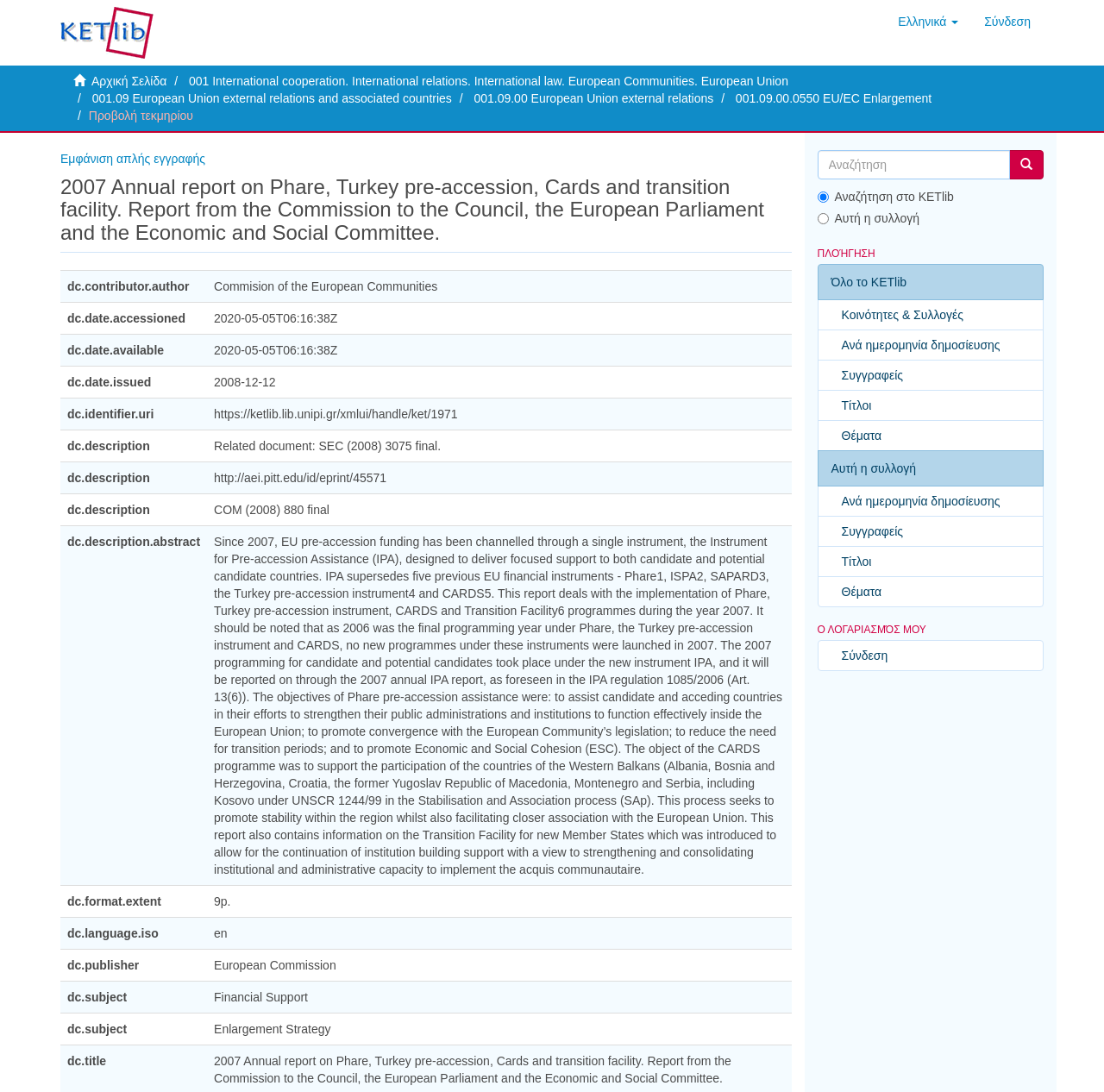Identify the bounding box coordinates of the part that should be clicked to carry out this instruction: "Click the Σύνδεση link".

[0.88, 0.0, 0.945, 0.039]